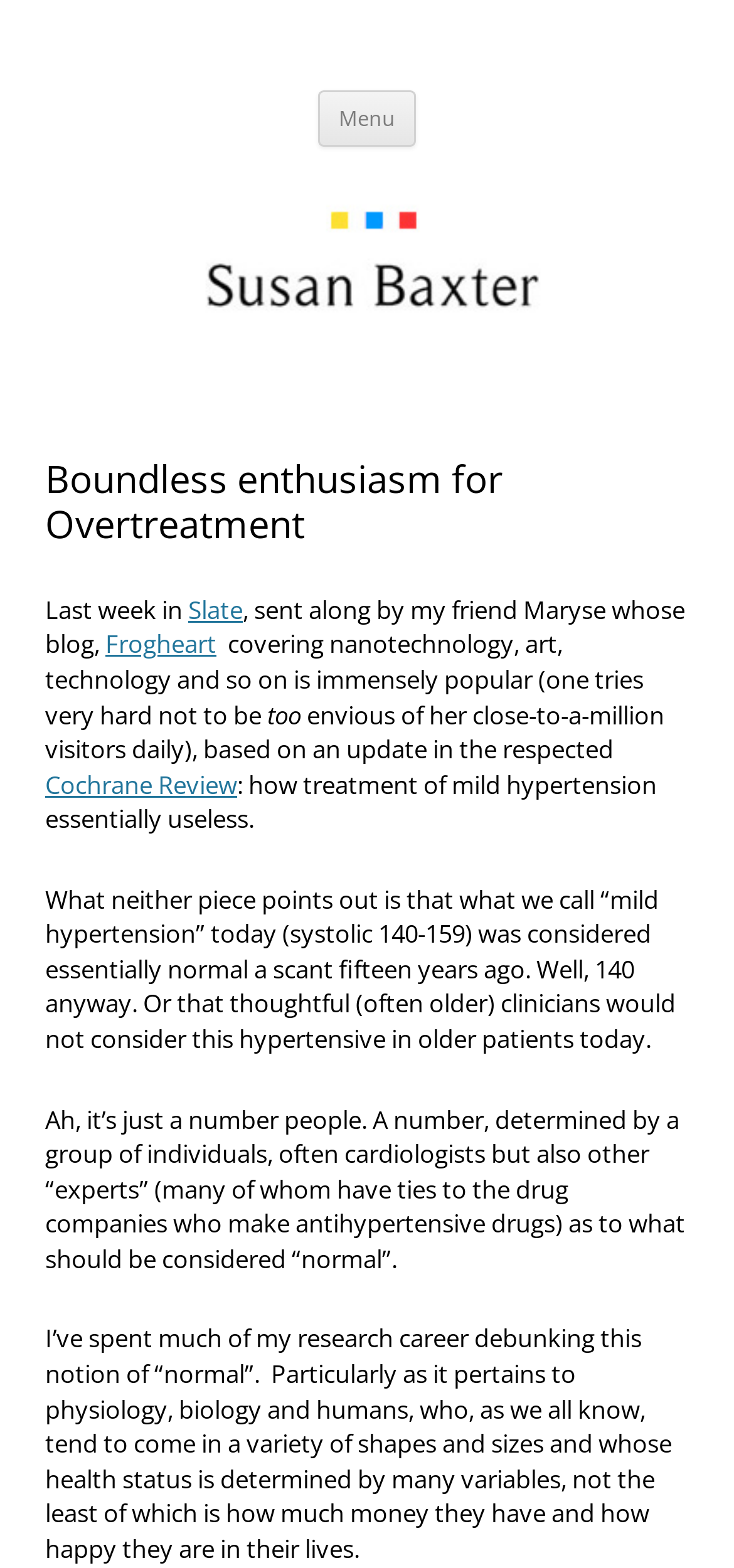What is the topic of the article?
Please provide a single word or phrase as your answer based on the image.

Overtreatment